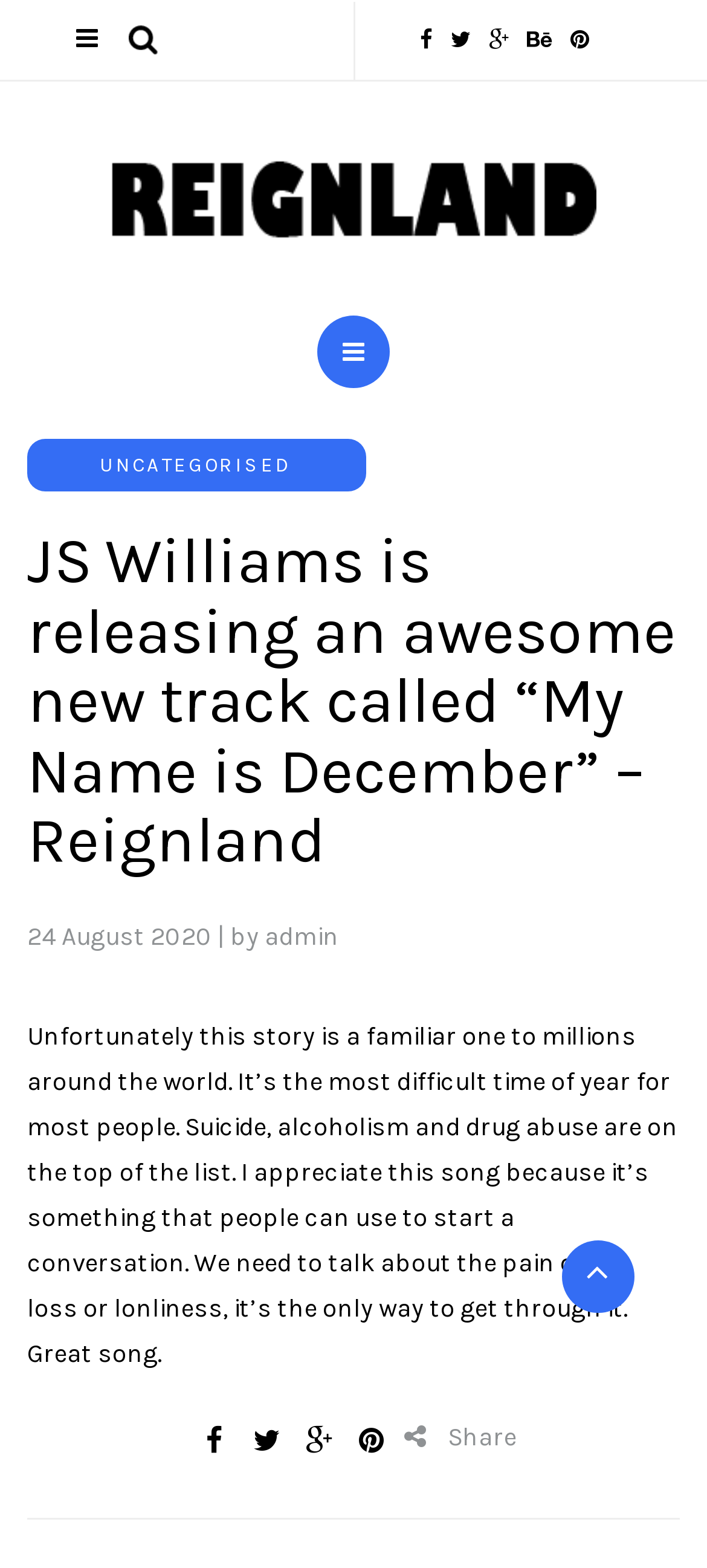Identify the bounding box coordinates for the region of the element that should be clicked to carry out the instruction: "Read more about UNCATEGORISED". The bounding box coordinates should be four float numbers between 0 and 1, i.e., [left, top, right, bottom].

[0.141, 0.289, 0.415, 0.305]